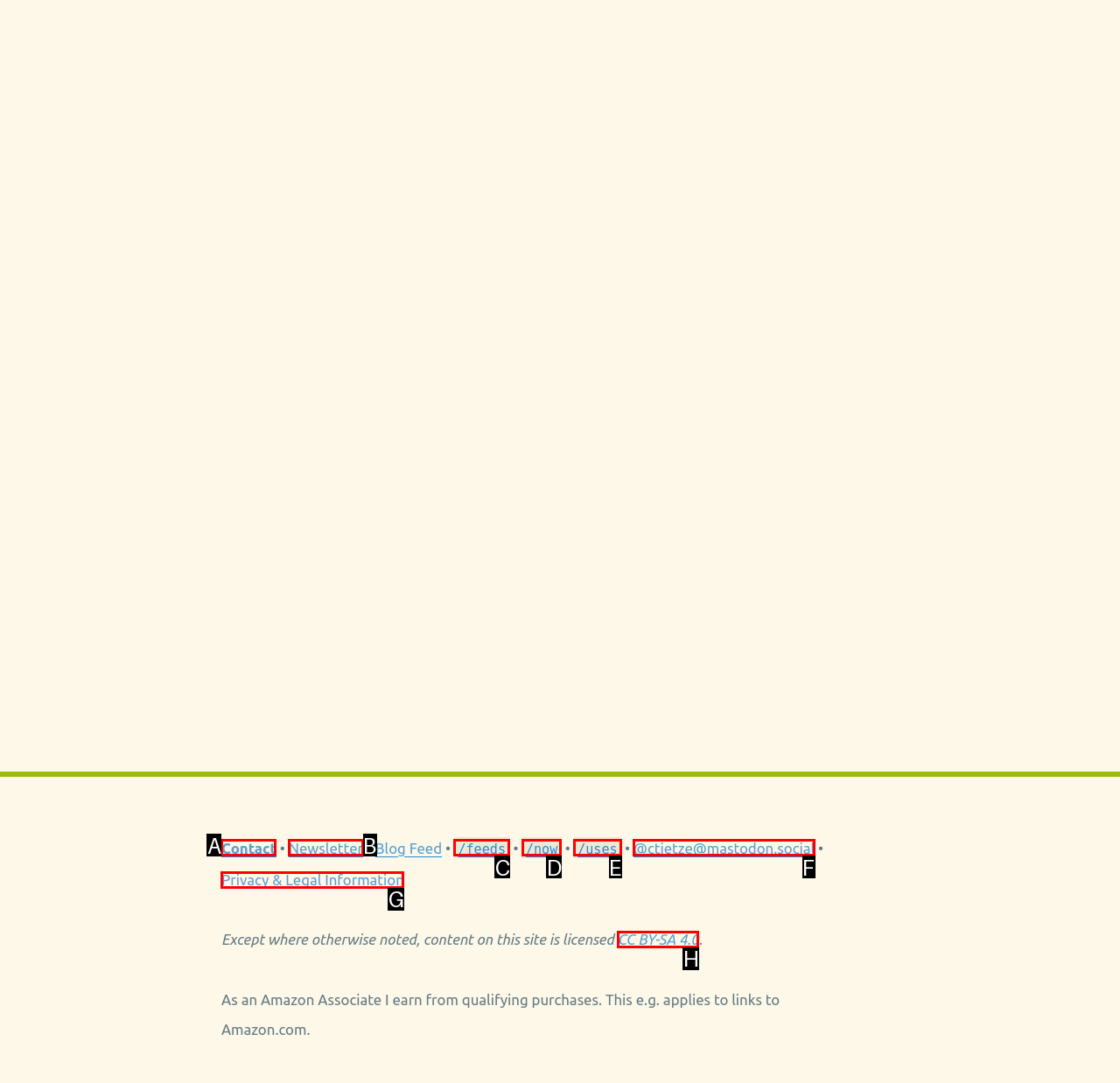Based on the provided element description: CC BY-SA 4.0, identify the best matching HTML element. Respond with the corresponding letter from the options shown.

H